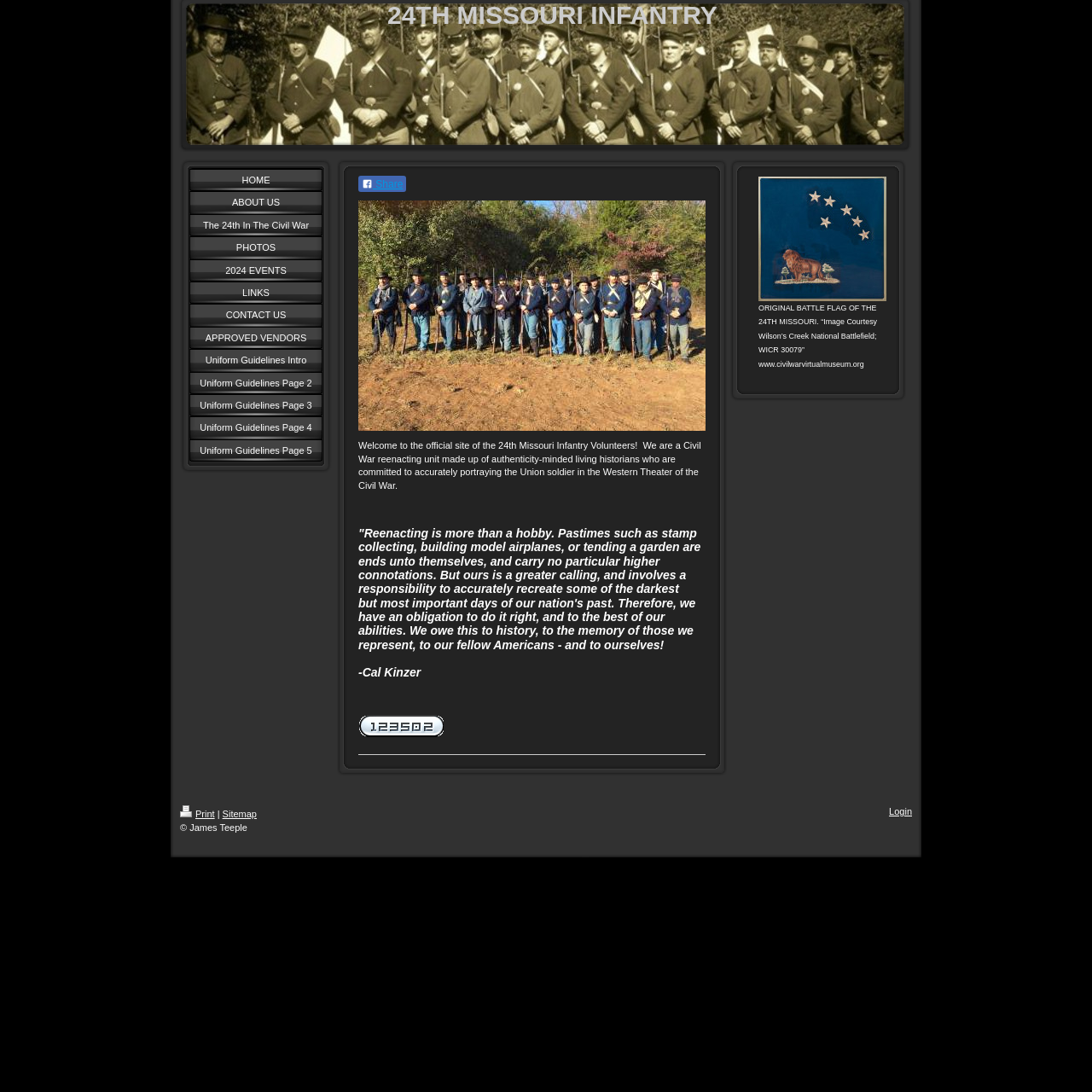Determine the bounding box coordinates for the area that needs to be clicked to fulfill this task: "Click on the HOME link". The coordinates must be given as four float numbers between 0 and 1, i.e., [left, top, right, bottom].

[0.173, 0.155, 0.295, 0.175]